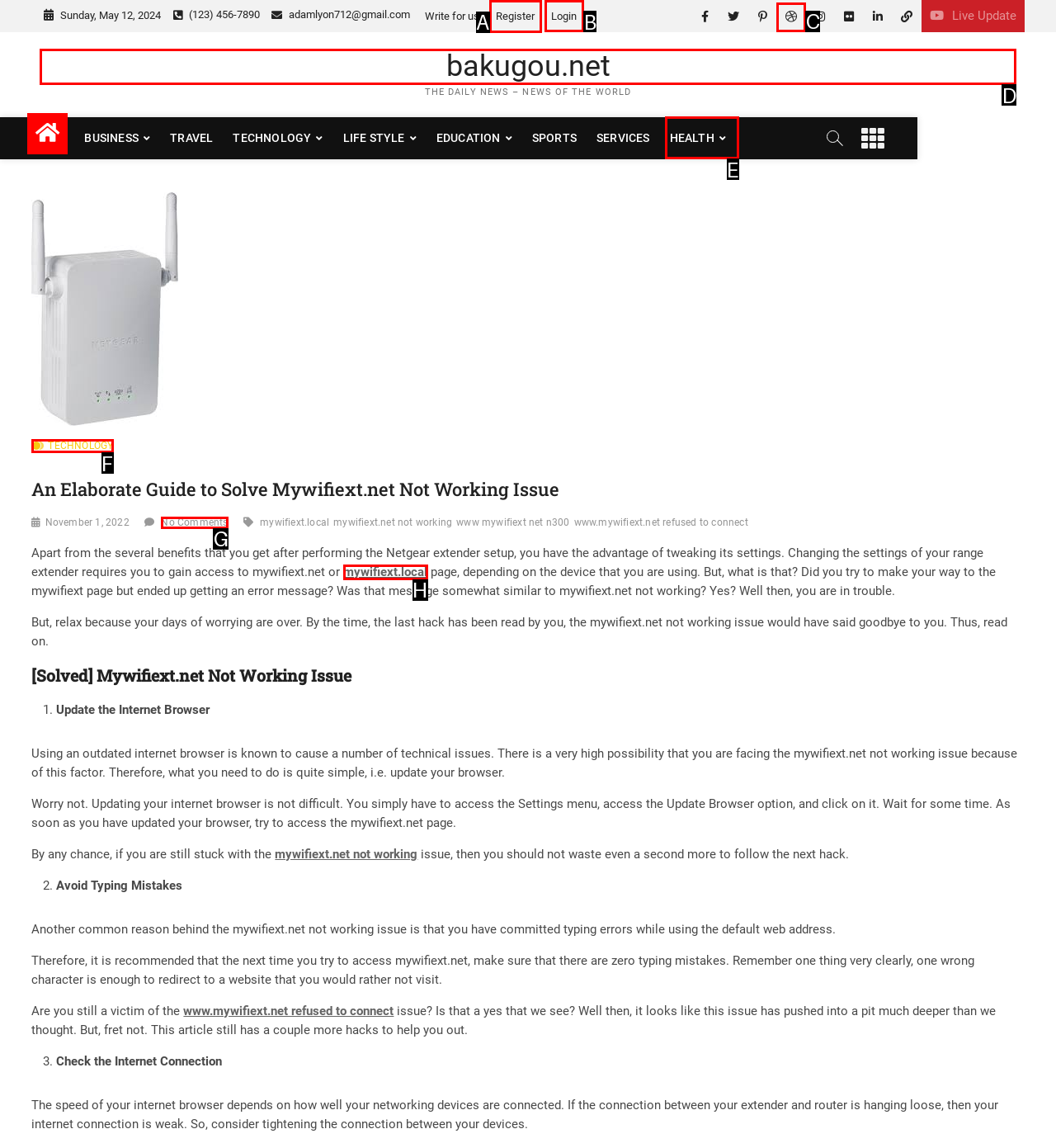Select the HTML element that should be clicked to accomplish the task: Click on the 'Login' link Reply with the corresponding letter of the option.

B